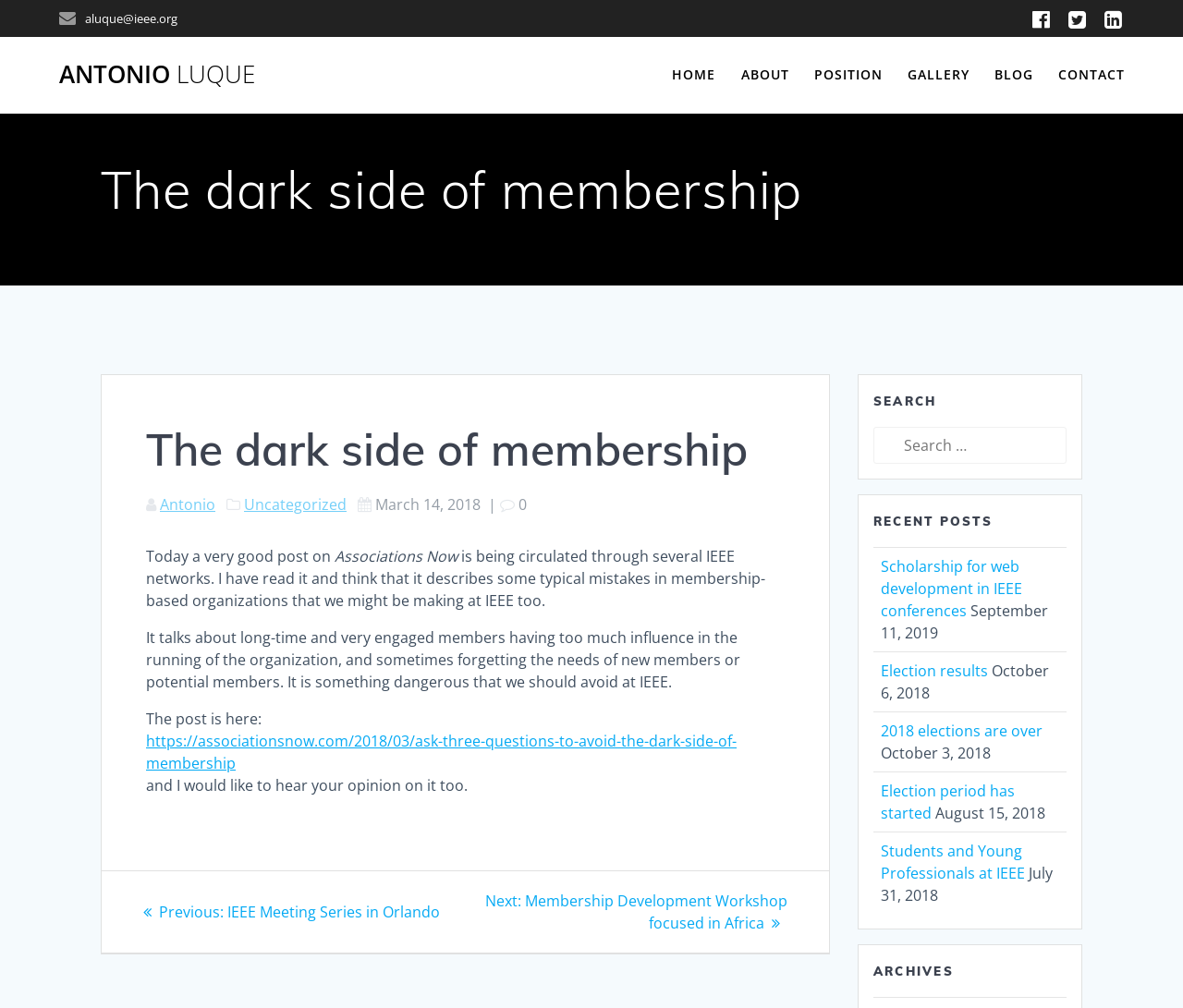Using the information in the image, give a comprehensive answer to the question: 
What is the title of the blog post?

The title of the blog post can be found in a heading element with a bounding box coordinate of [0.085, 0.16, 0.915, 0.218].